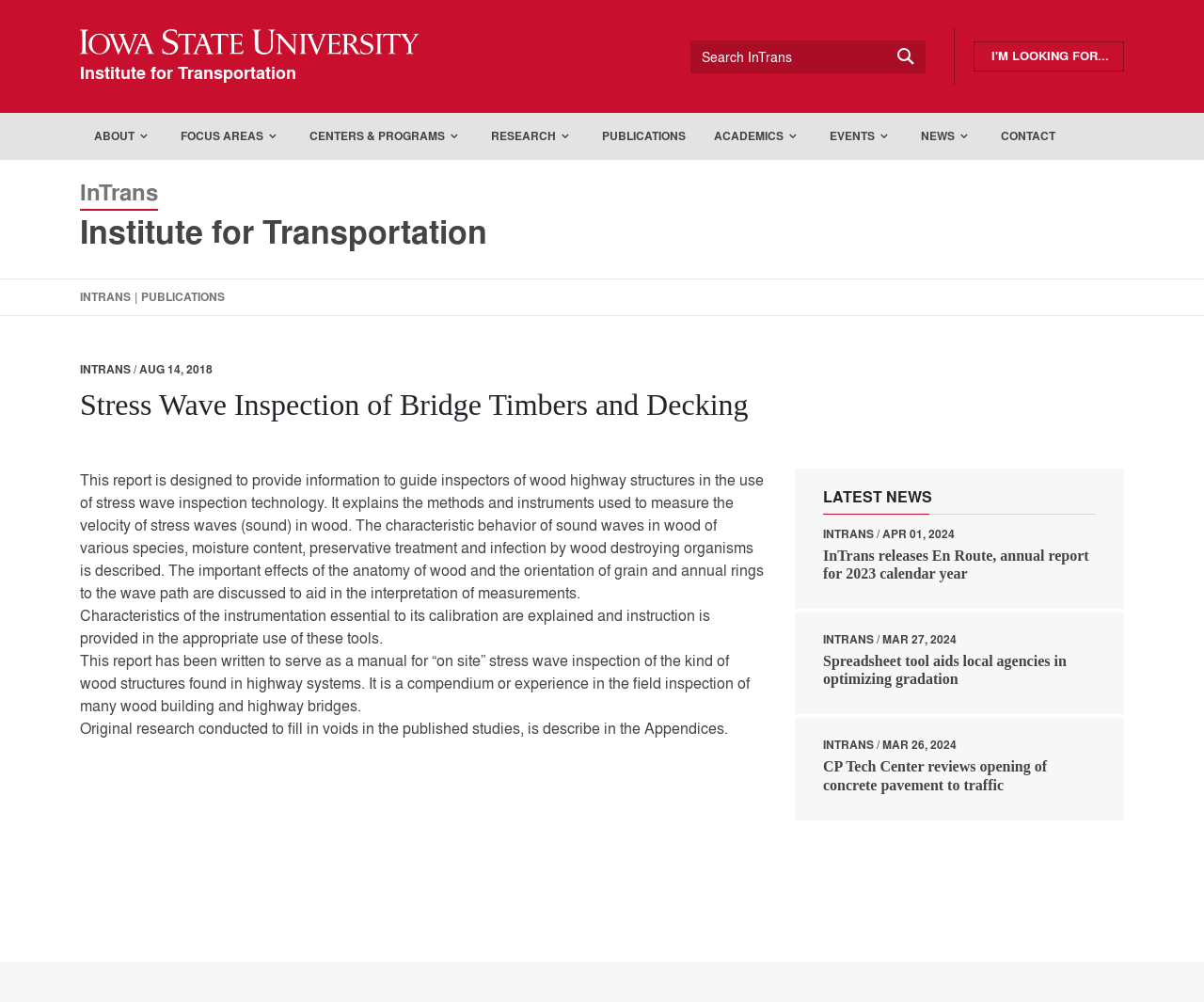Please identify the bounding box coordinates of the area that needs to be clicked to follow this instruction: "Read the latest news".

[0.684, 0.49, 0.91, 0.513]